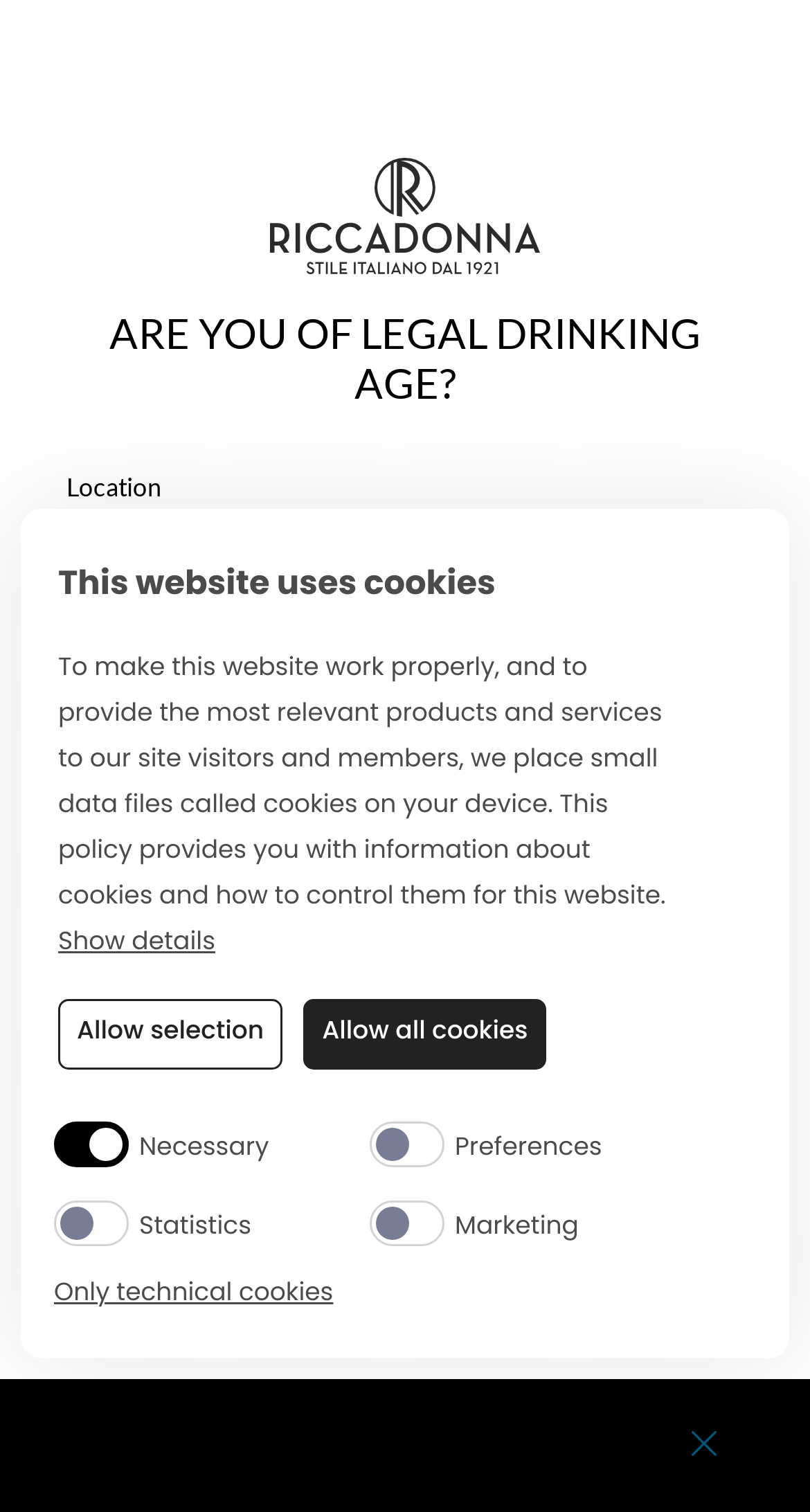Explain the webpage's layout and main content in detail.

This webpage is about Riccadonna's Chardonnay Brut Cuvée White Sparkling Wine. At the top, there is a dialog box with a heading "This website uses cookies" and a paragraph explaining the use of cookies on the website. Below the dialog box, there are three links: "Show details", "Only technical cookies", and "Allow all cookies". 

On the left side of the page, there is a Riccadonna logo, and below it, a question "ARE YOU OF LEGAL DRINKING AGE?" with two buttons "YES" and "NO". Next to the buttons, there is a checkbox "Remember my choice" which is checked by default. 

On the right side of the page, there is a section with a heading "Location" and a China flag icon. Below it, there is a button "SUBMIT" which is currently disabled. 

In the middle of the page, there is a large image of the Chardonnay Brut wine bottle. Above the image, there are three headings: "RICCADONNA", "Chardonnay Brut", and "CHARDONNAY BRUT". Below the image, there is a paragraph describing the wine as "FRESH, BRIGHT, WHITE FLOWERS." 

At the bottom of the page, there are several links: "Back", "Our Cuvée Range", "Millesimati Selection", and "OUR COLLECTION". There are also two Riccadonna logos, one of which is a link to the homepage.